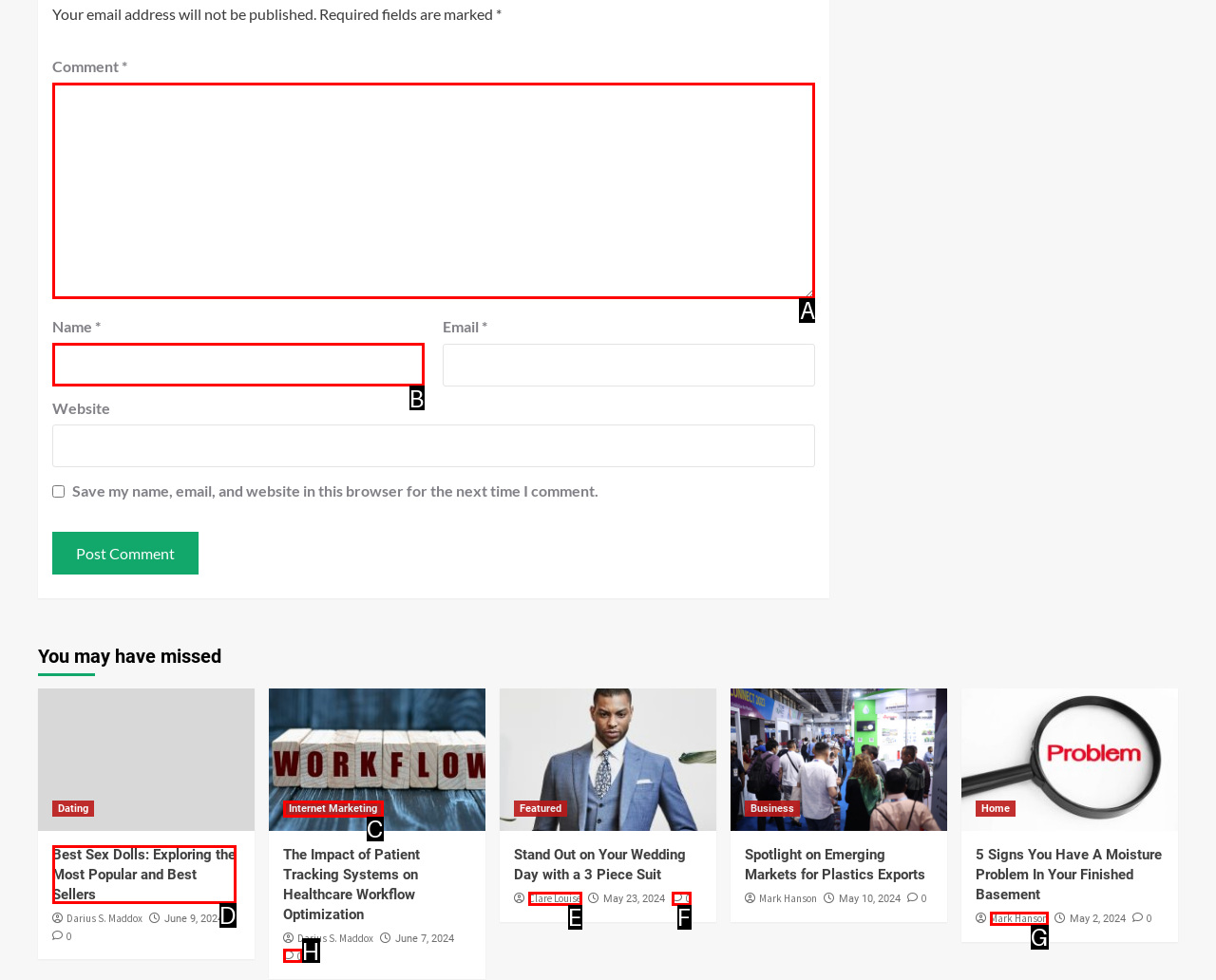Pick the option that should be clicked to perform the following task: Read the article 'Best Sex Dolls: Exploring the Most Popular and Best Sellers'
Answer with the letter of the selected option from the available choices.

D